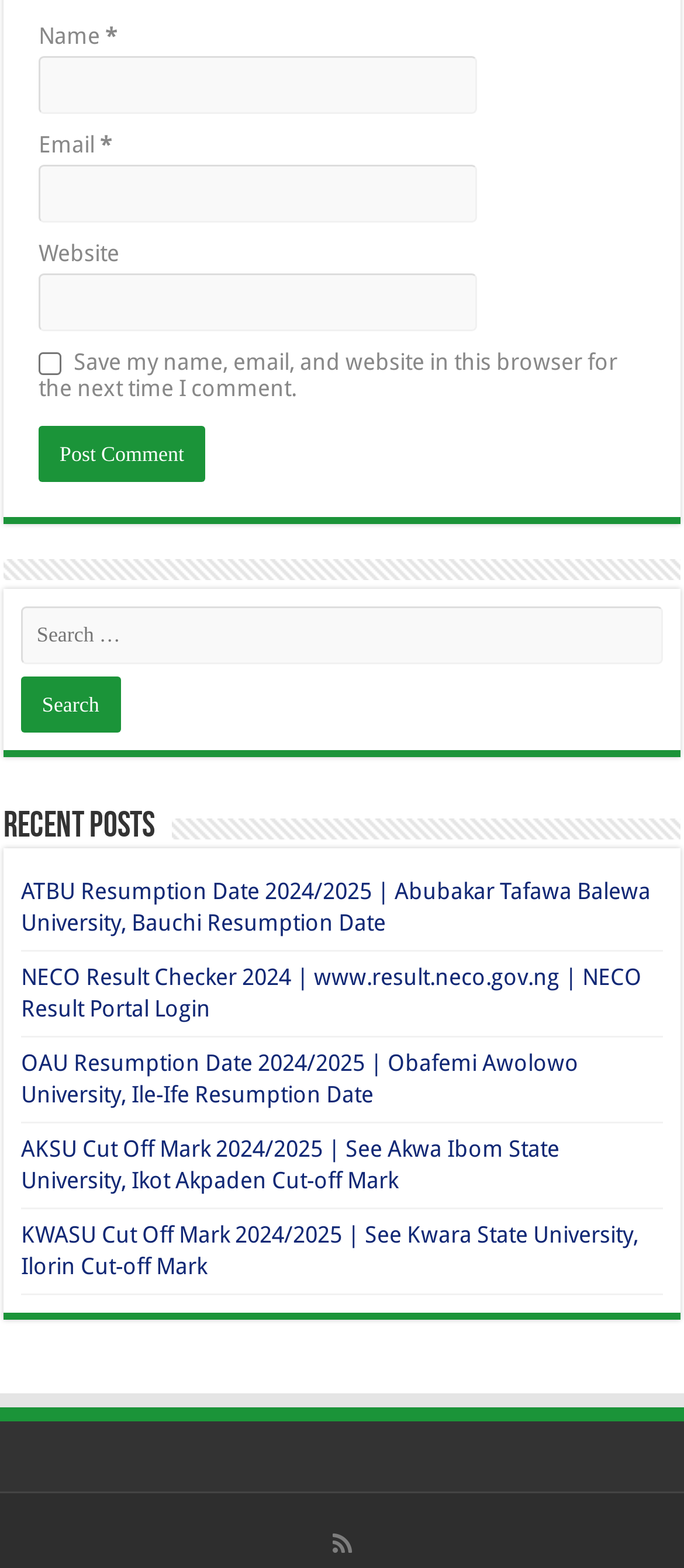Locate the bounding box coordinates of the element I should click to achieve the following instruction: "View the post 'Posts published on April 11, 2010'".

None